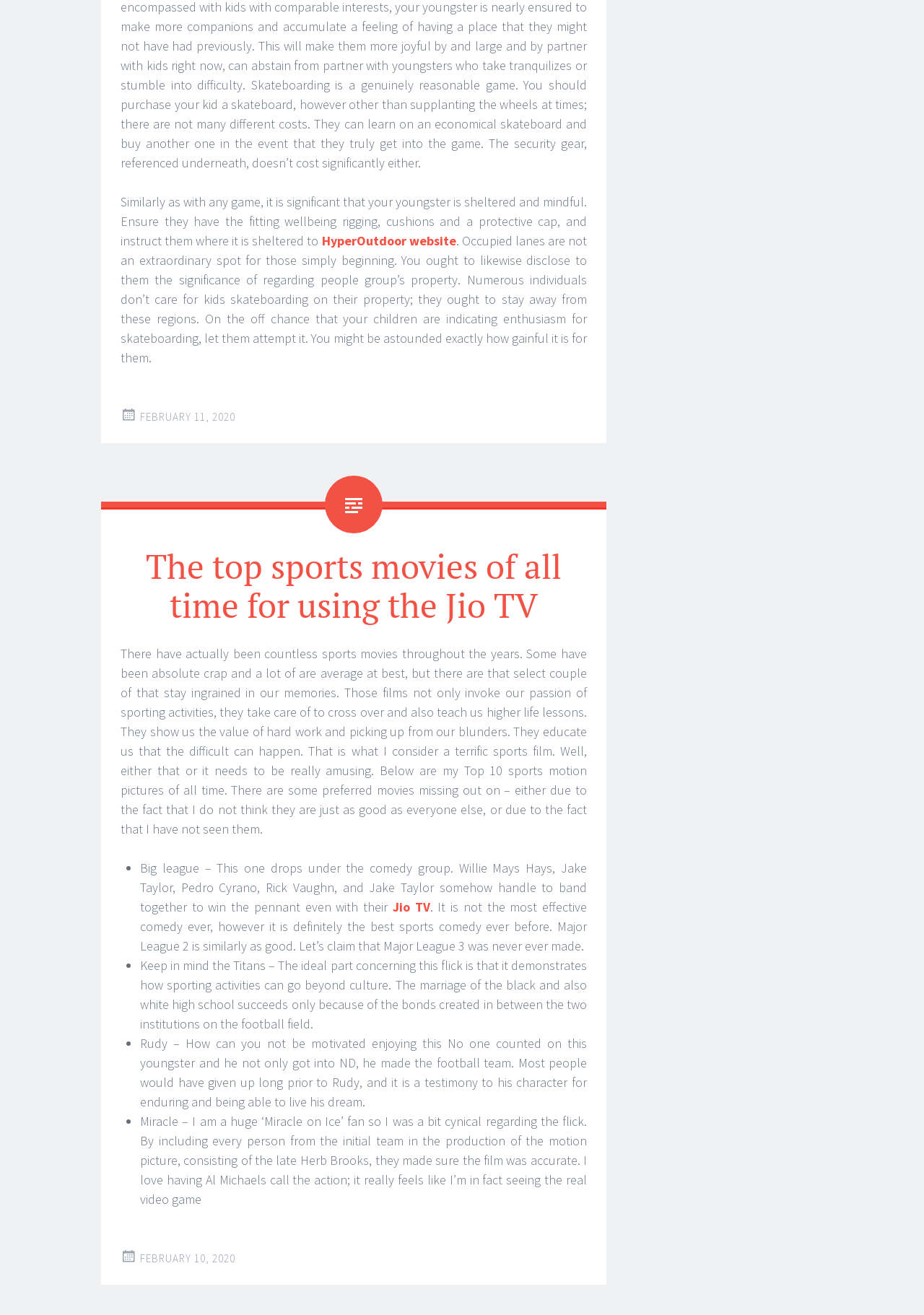Bounding box coordinates are specified in the format (top-left x, top-left y, bottom-right x, bottom-right y). All values are floating point numbers bounded between 0 and 1. Please provide the bounding box coordinate of the region this sentence describes: February 10, 2020

[0.152, 0.952, 0.255, 0.962]